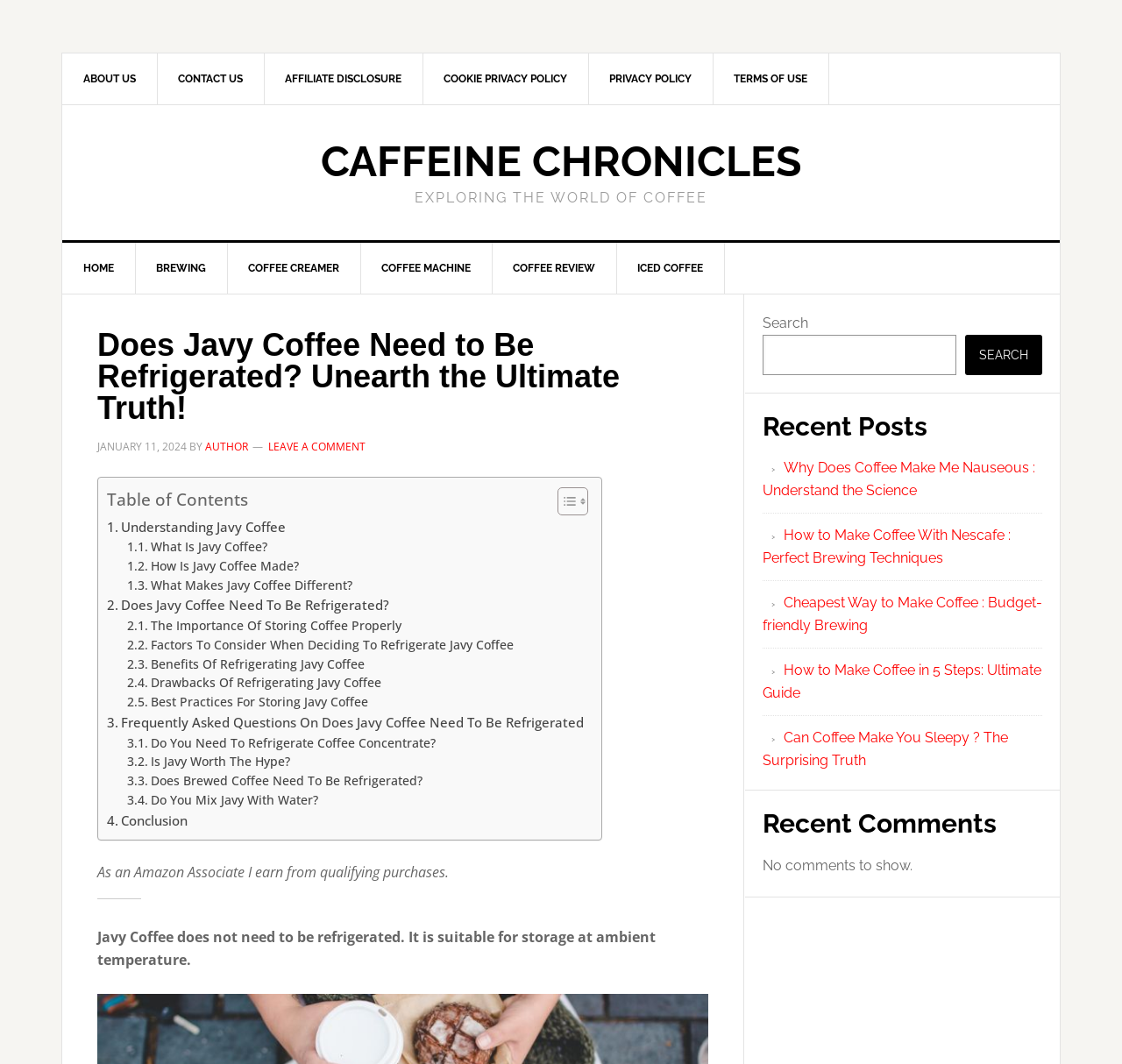Please specify the coordinates of the bounding box for the element that should be clicked to carry out this instruction: "Read the 'Does Javy Coffee Need To Be Refrigerated?' article". The coordinates must be four float numbers between 0 and 1, formatted as [left, top, right, bottom].

[0.087, 0.31, 0.631, 0.399]